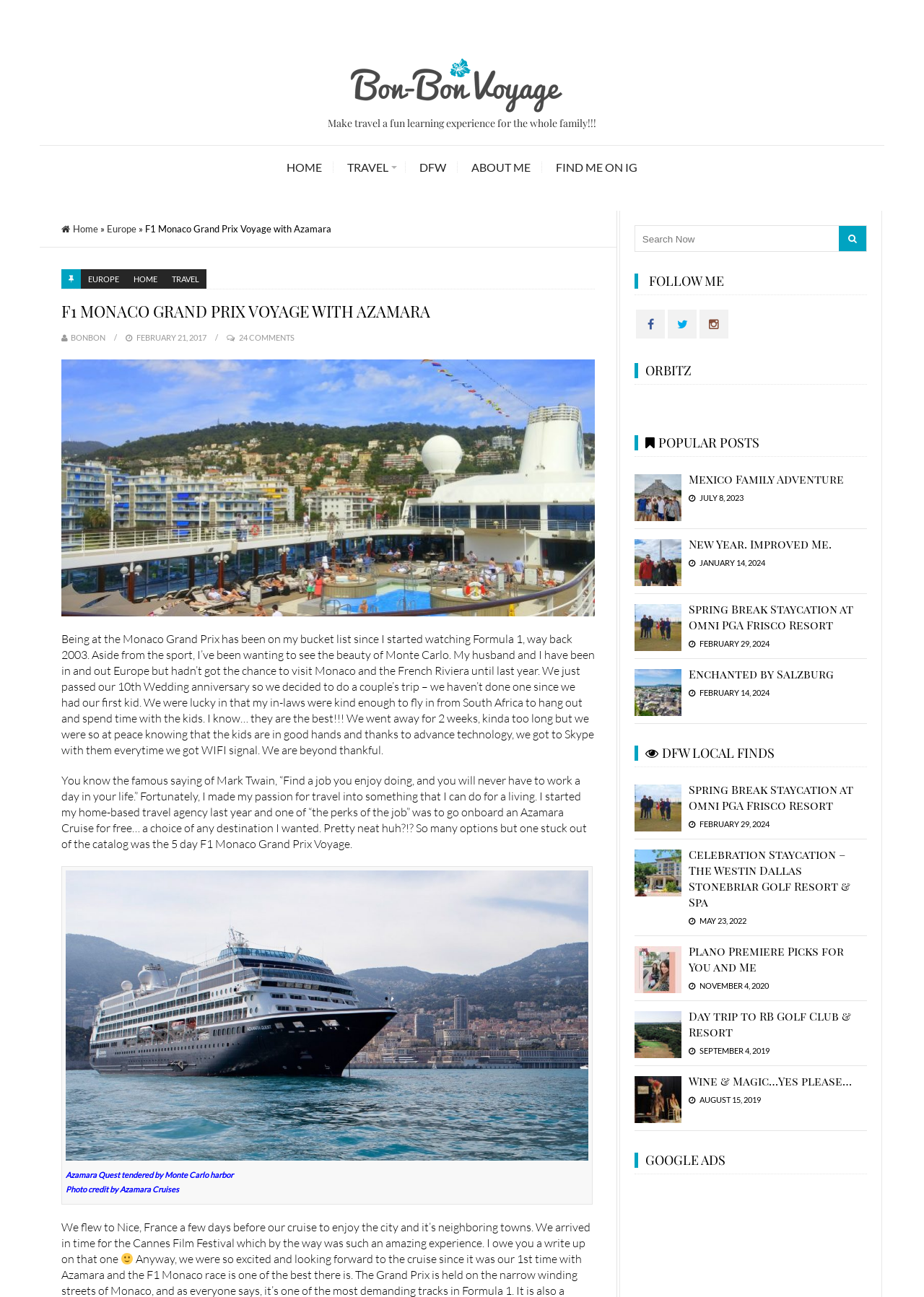Specify the bounding box coordinates of the area that needs to be clicked to achieve the following instruction: "Read the 'Spring Break Staycation at Omni PGA Frisco Resort' article".

[0.746, 0.464, 0.924, 0.487]